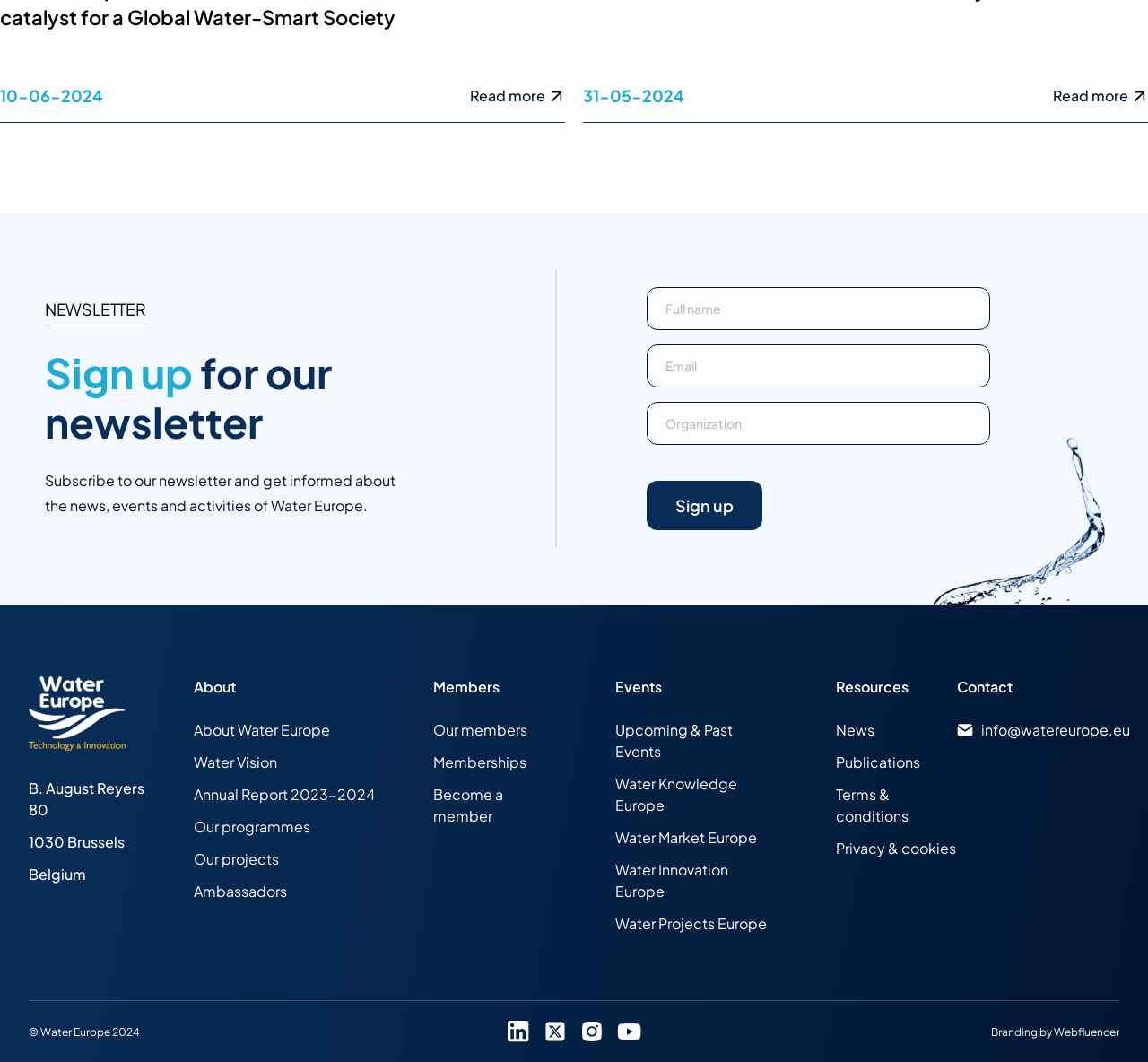Given the webpage screenshot, identify the bounding box of the UI element that matches this description: "Our programmes".

[0.169, 0.769, 0.27, 0.789]